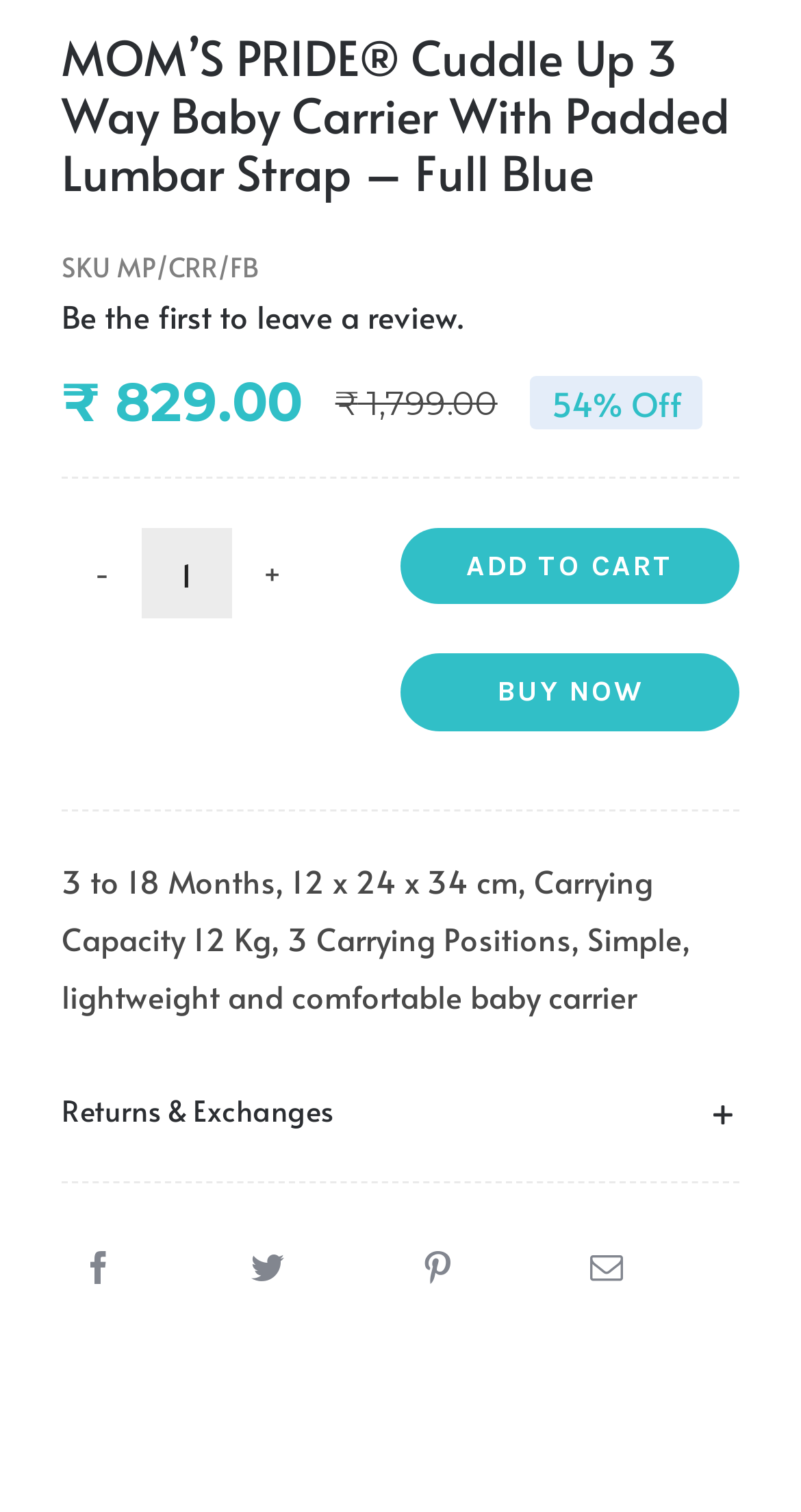What is the discount percentage on the baby carrier?
Please provide a single word or phrase as your answer based on the screenshot.

54% Off